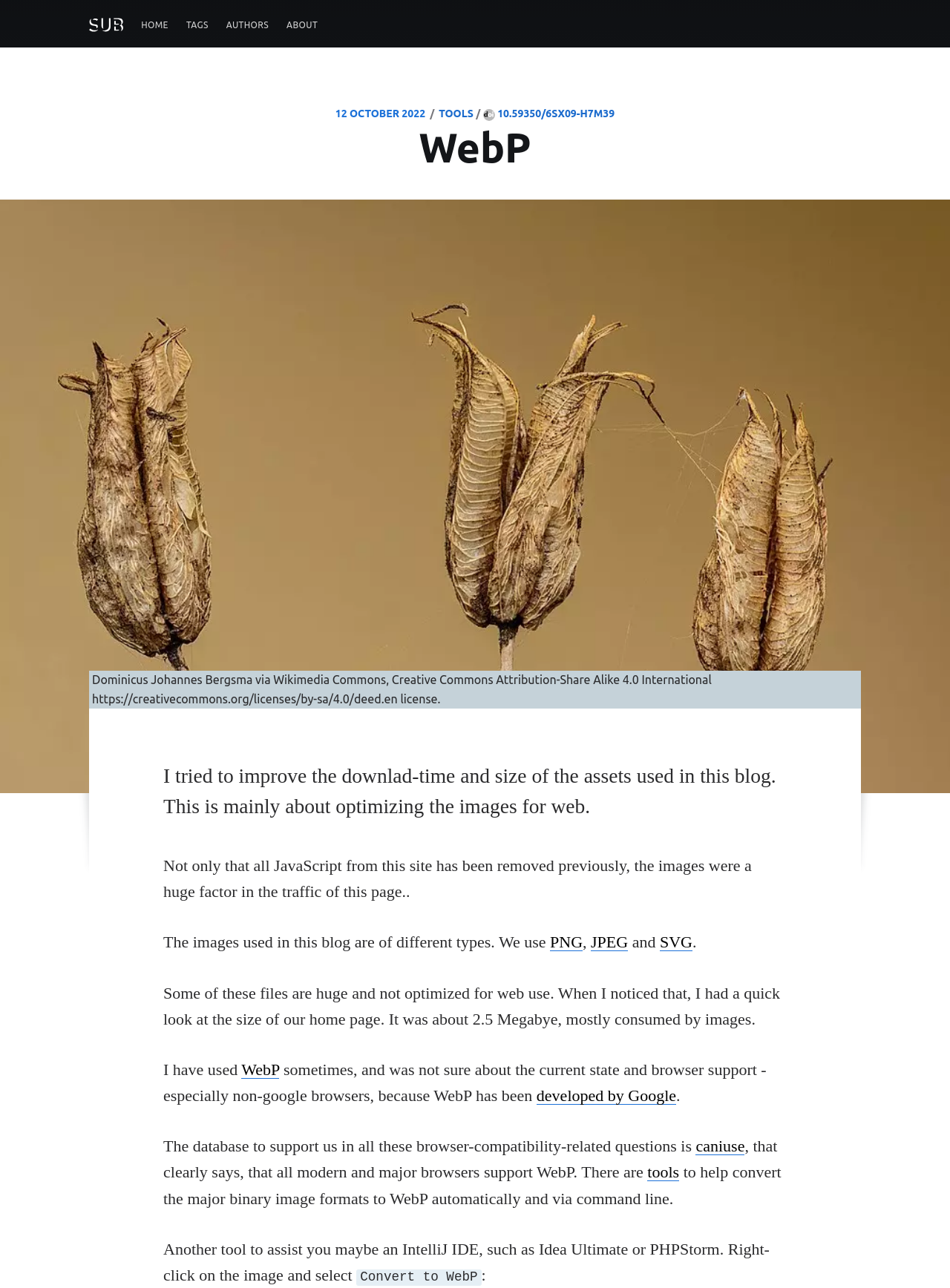Find the bounding box coordinates of the clickable element required to execute the following instruction: "Click on the AUTHORS menu item". Provide the coordinates as four float numbers between 0 and 1, i.e., [left, top, right, bottom].

[0.229, 0.008, 0.292, 0.031]